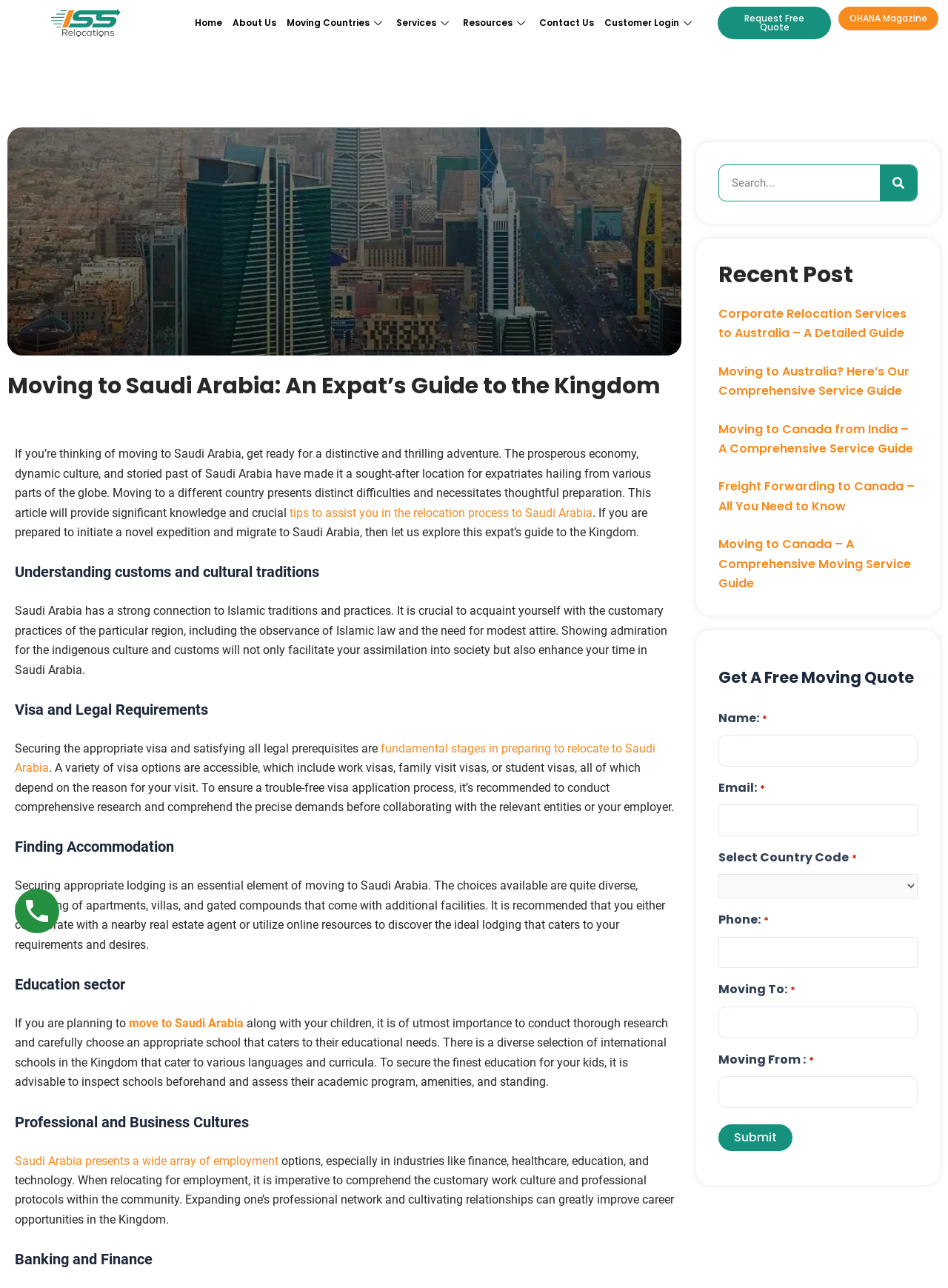Answer in one word or a short phrase: 
What is the purpose of the 'Get A Free Moving Quote' section?

To request a quote